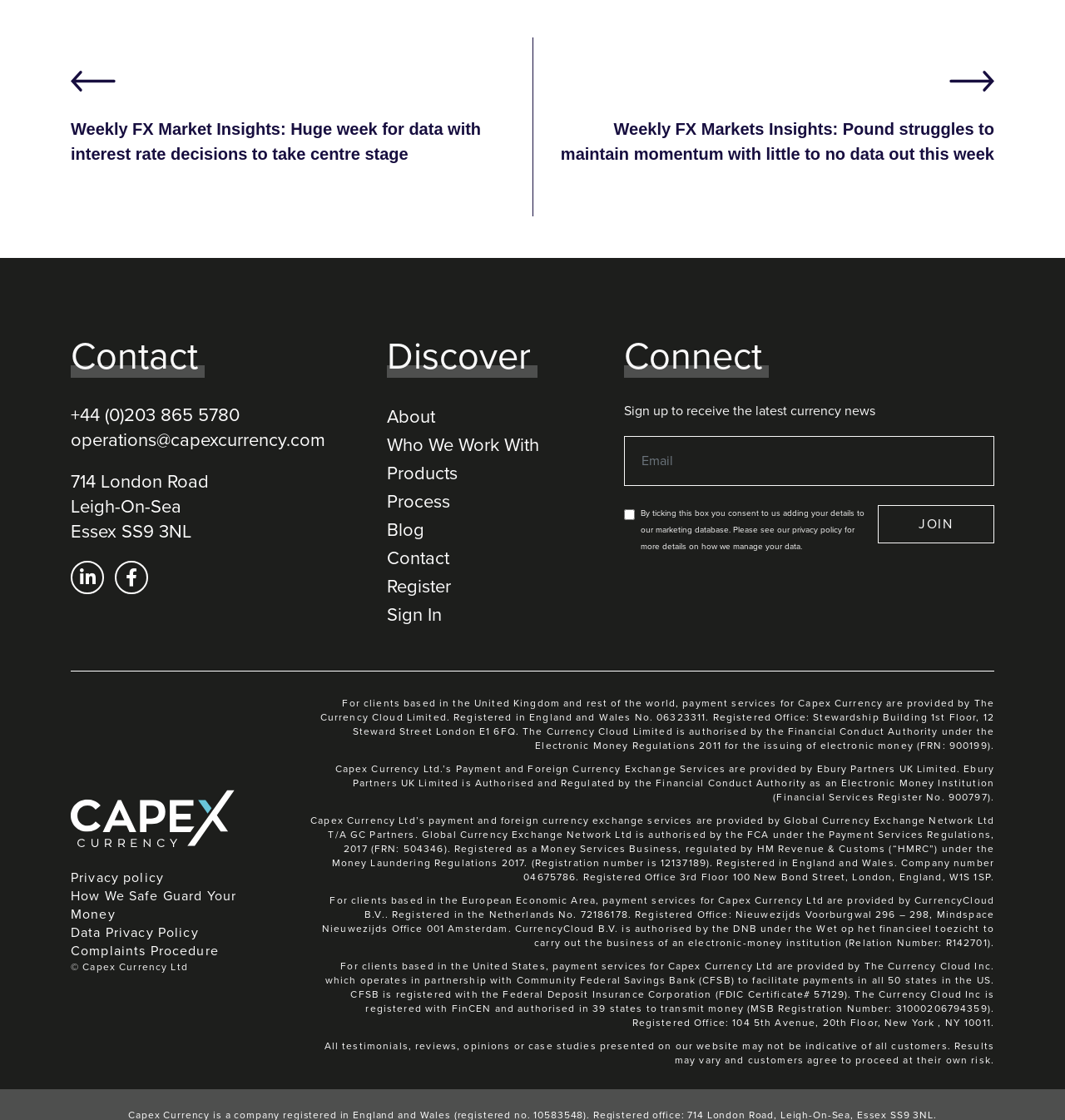Locate the bounding box coordinates of the clickable area needed to fulfill the instruction: "Click on 'JOIN'".

[0.824, 0.451, 0.934, 0.485]